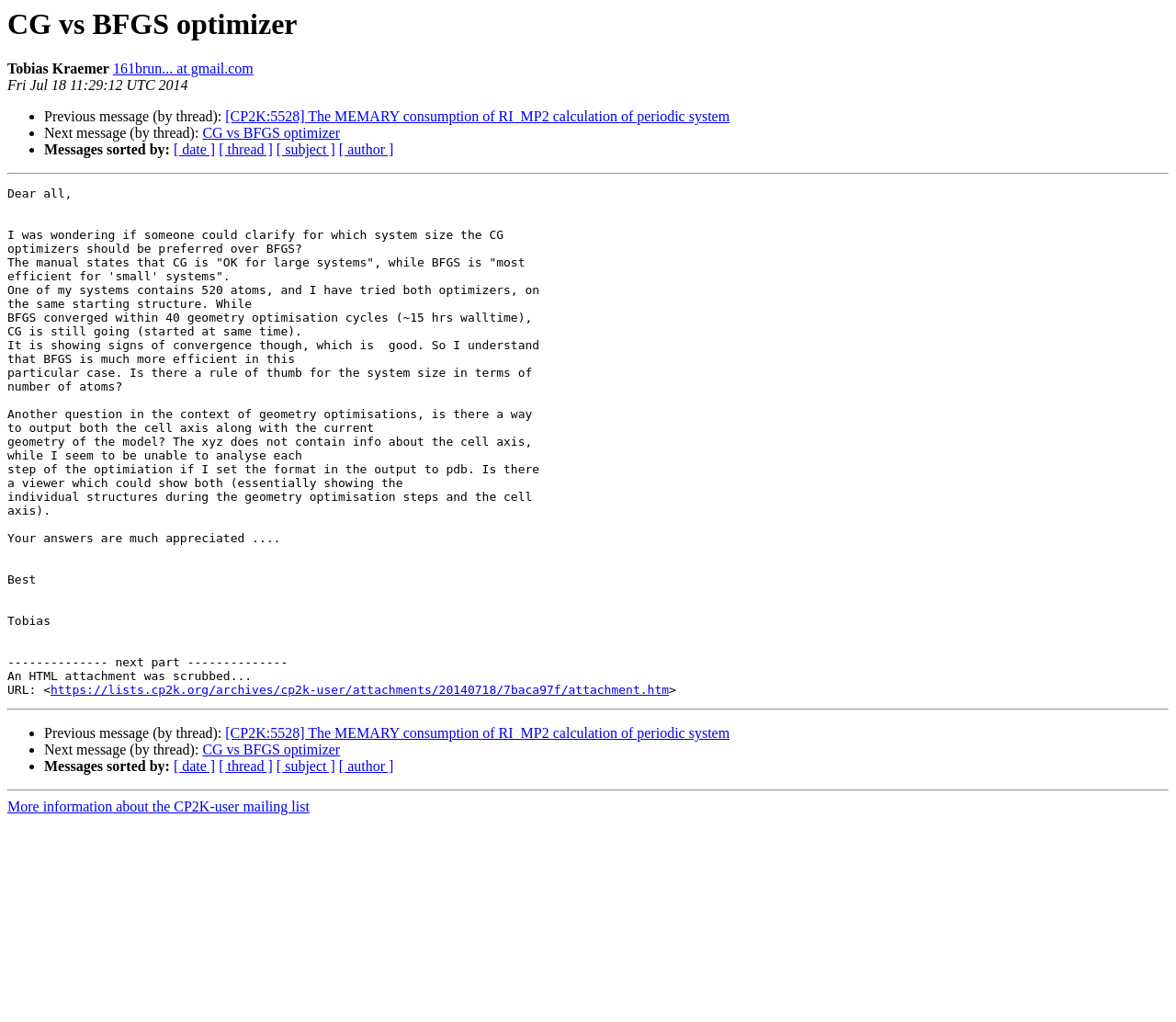Determine the coordinates of the bounding box for the clickable area needed to execute this instruction: "Share this article on Facebook".

None